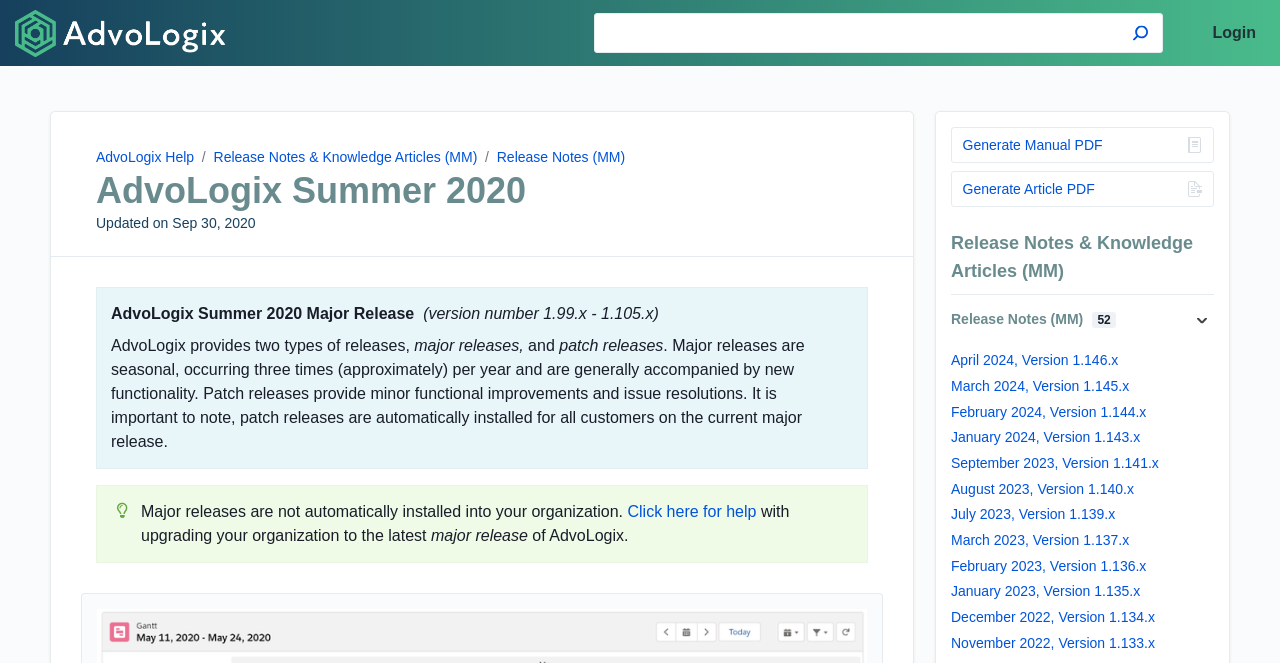Please identify the bounding box coordinates of the element I should click to complete this instruction: 'Search for help'. The coordinates should be given as four float numbers between 0 and 1, like this: [left, top, right, bottom].

[0.464, 0.02, 0.909, 0.08]